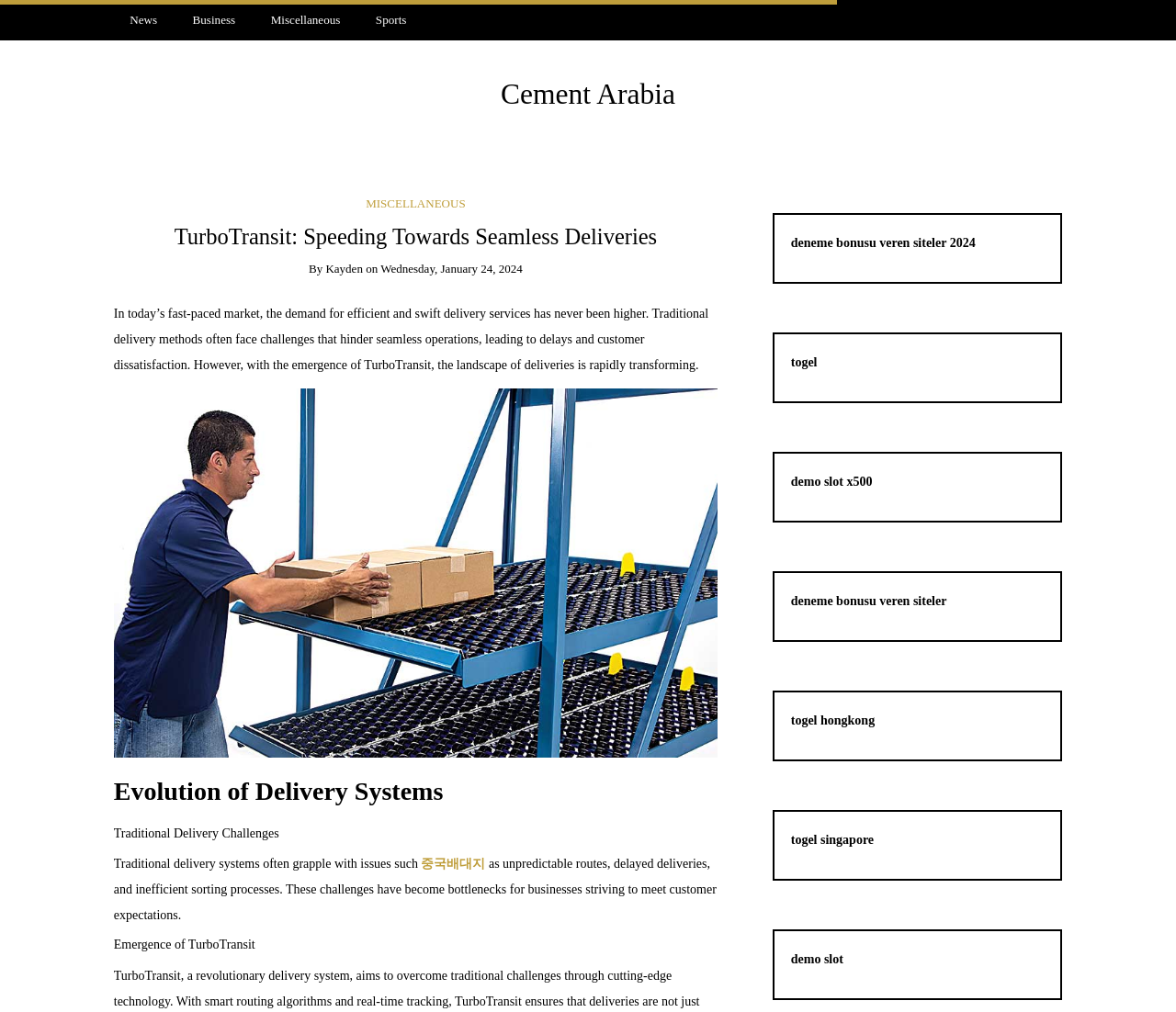Kindly determine the bounding box coordinates of the area that needs to be clicked to fulfill this instruction: "Click on News".

[0.097, 0.0, 0.147, 0.04]